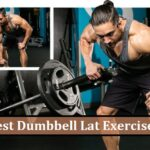What type of equipment is in the background?
Give a detailed and exhaustive answer to the question.

The background of the image features various gym equipment, which creates a motivating atmosphere for fitness enthusiasts, as mentioned in the caption.